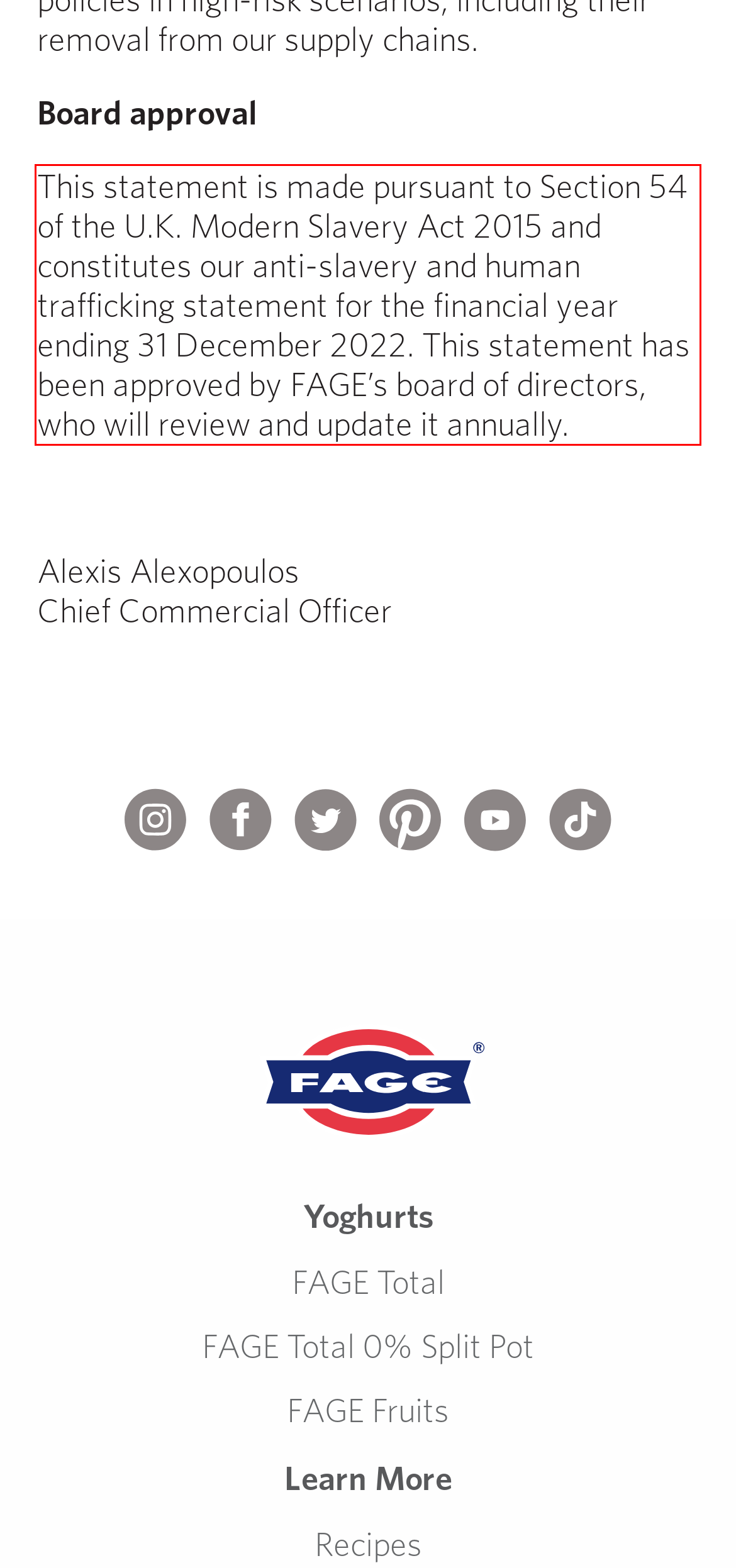You have a webpage screenshot with a red rectangle surrounding a UI element. Extract the text content from within this red bounding box.

This statement is made pursuant to Section 54 of the U.K. Modern Slavery Act 2015 and constitutes our anti-slavery and human trafficking statement for the financial year ending 31 December 2022. This statement has been approved by FAGE’s board of directors, who will review and update it annually.